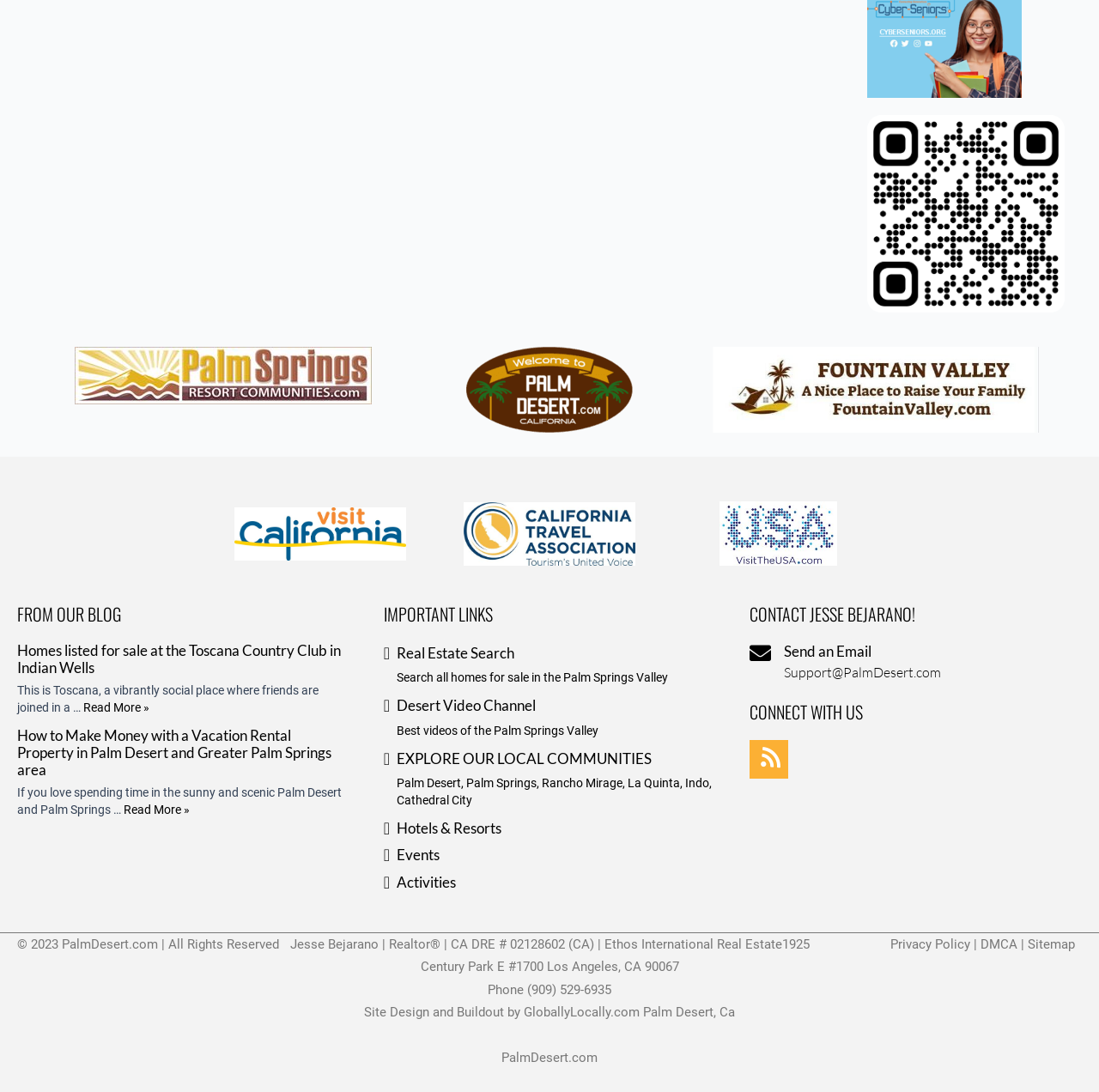Respond with a single word or phrase:
What is the email address to contact Jesse Bejarano?

Support@PalmDesert.com